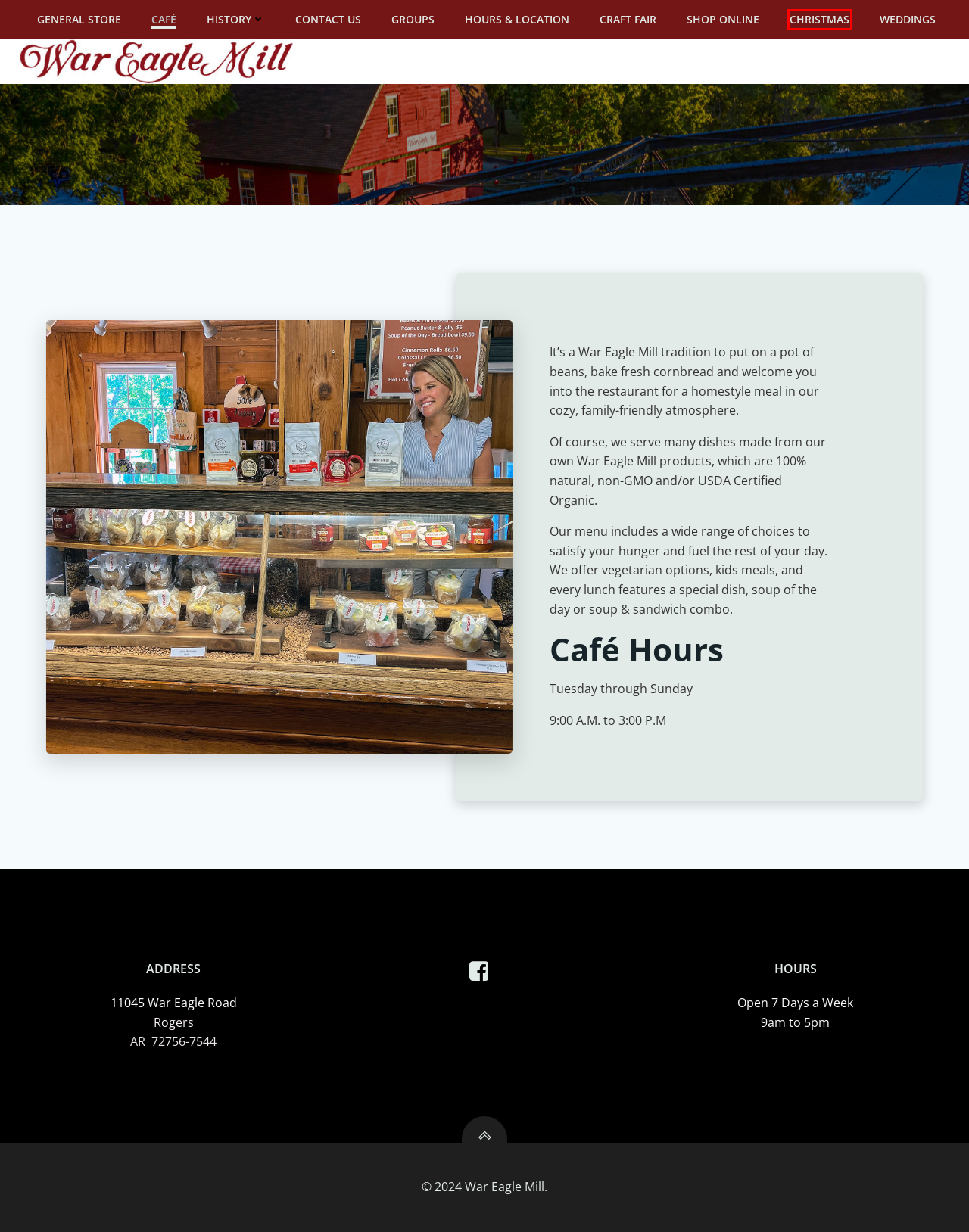Observe the webpage screenshot and focus on the red bounding box surrounding a UI element. Choose the most appropriate webpage description that corresponds to the new webpage after clicking the element in the bounding box. Here are the candidates:
A. Contact us - War Eagle Mill
B. Hours & Location - War Eagle Mill
C. History of the War Eagle Mill - War Eagle Mill
D. War Eagle Craft Fair - War Eagle Mill
E. General Store at War Eagle Mill - War Eagle Mill
F. War Eagle Mill Weddings - War Eagle Mill
G. Groups - War Eagle Mill
H. Christmas at the Mill - War Eagle Mill

H